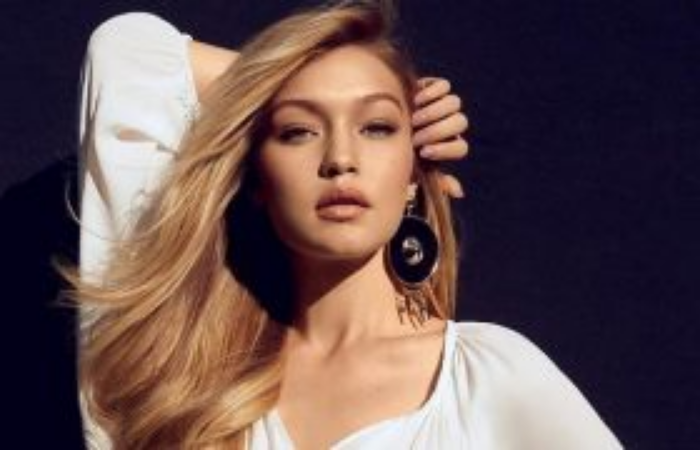Describe all the elements visible in the image meticulously.

This striking image features Gigi Hadid, an acclaimed American model known for her work with prestigious fashion brands. She is depicted in a captivating pose, showcasing her trademark long, flowing hair and wearing large, distinctive earrings that add a bold touch to her look. Gigi's expression is confident and serene, with soft lighting accentuating her features against a dramatic dark backdrop. This photograph encapsulates her elegance and charisma, reflecting her status as a fashion icon while conveying a sense of natural beauty. The image is part of an article exploring her lifestyle, net worth, and biography, inviting readers to delve deeper into her impressive career.